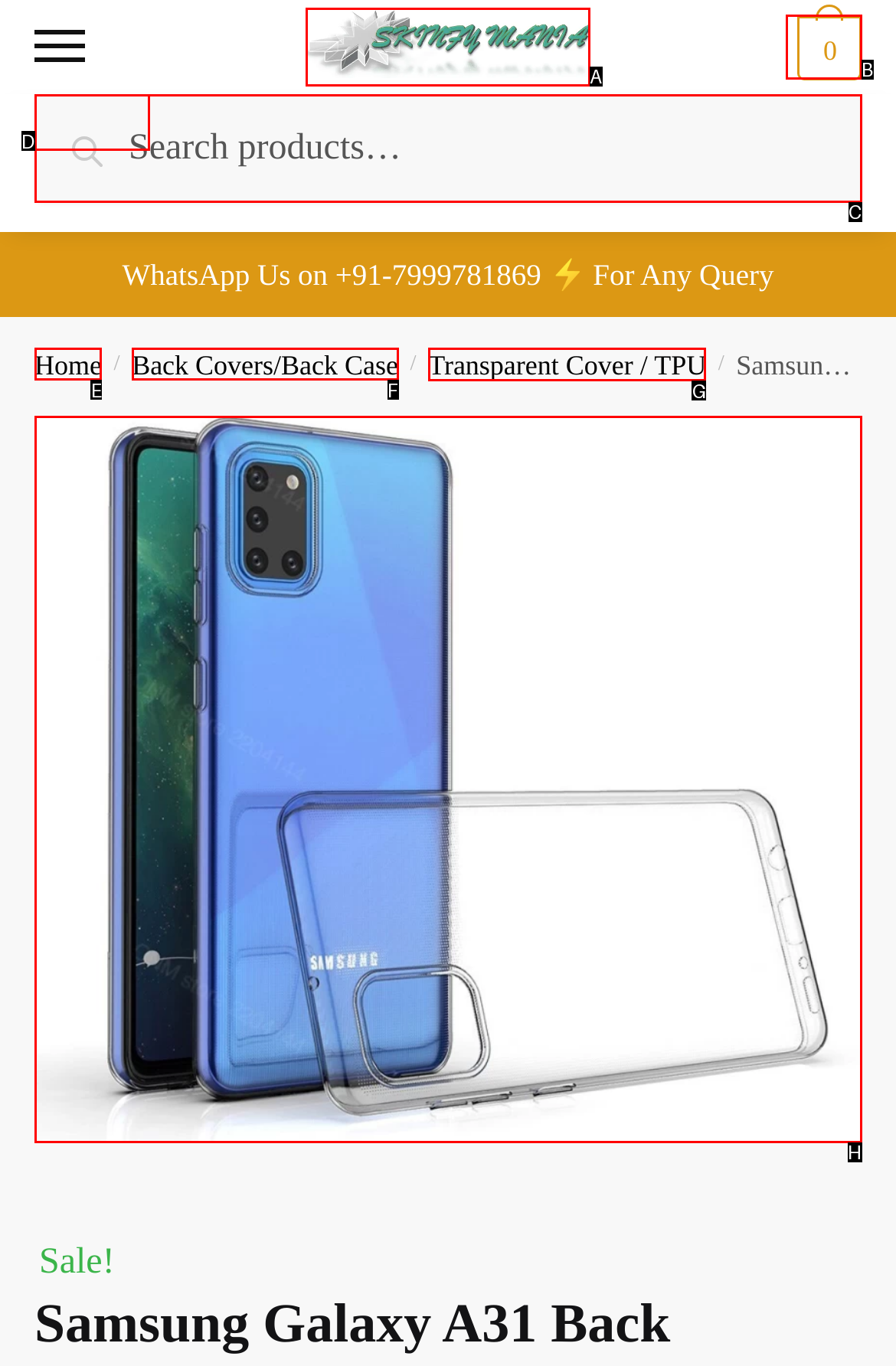Determine the right option to click to perform this task: View the transparent cover
Answer with the correct letter from the given choices directly.

G